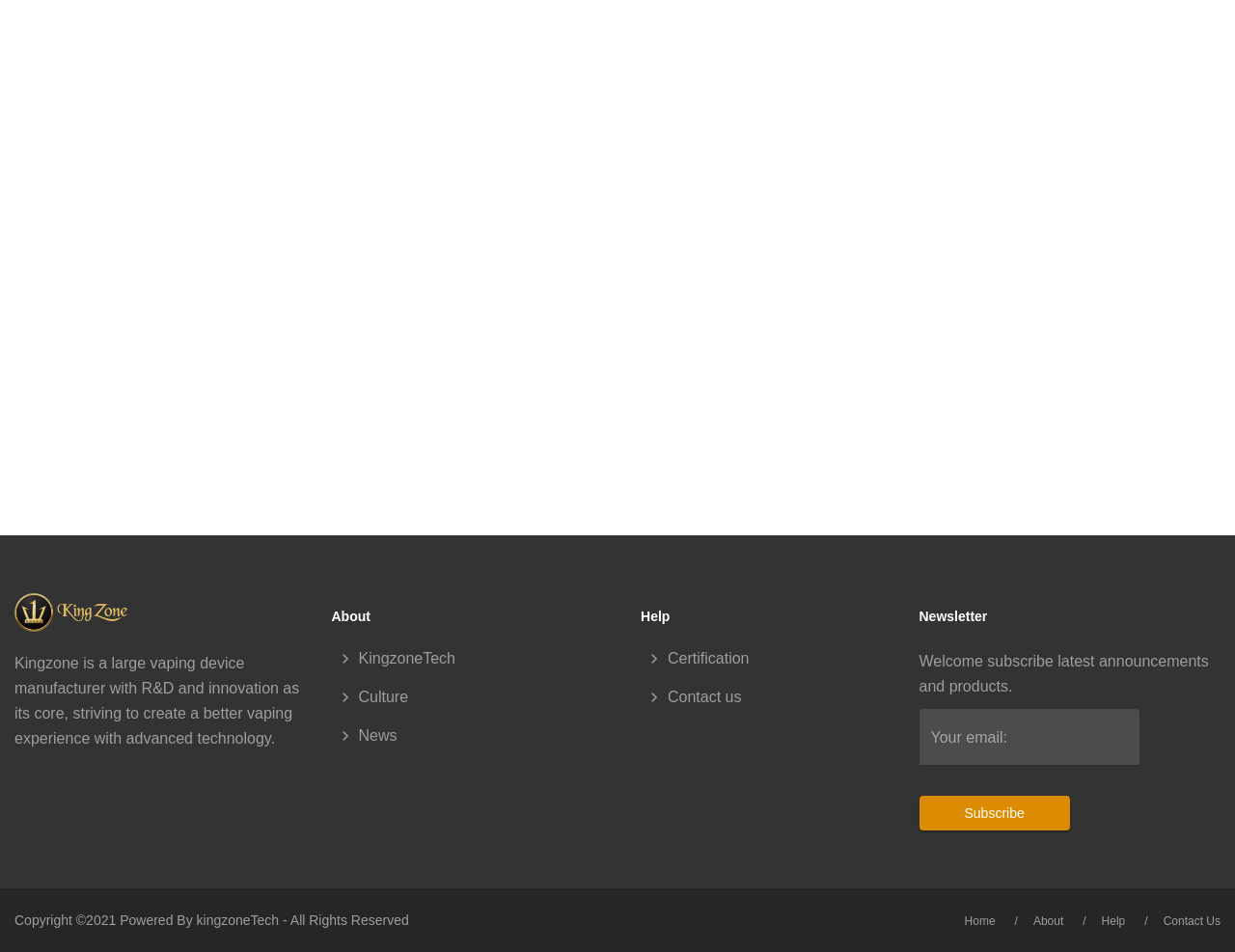Locate the bounding box coordinates of the clickable area needed to fulfill the instruction: "visit the legal information page".

None